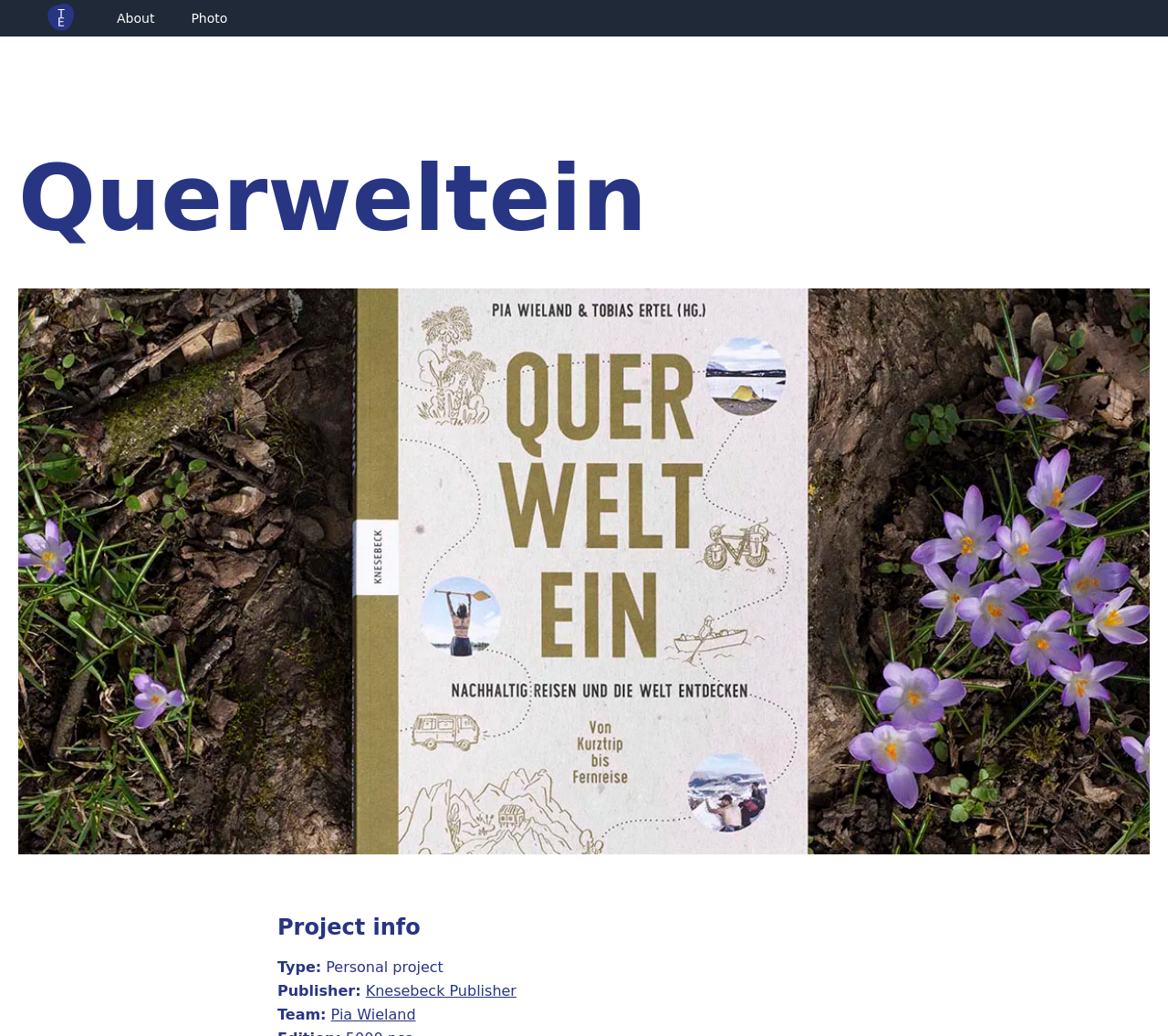Who is the team member of the project?
Please provide a single word or phrase in response based on the screenshot.

Pia Wieland